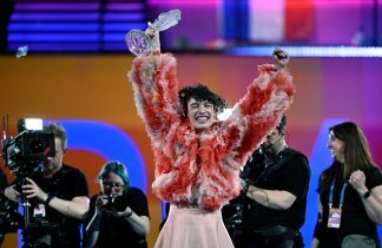Offer a detailed account of the various components present in the image.

In this vibrant and jubilant scene, a performer celebrating a significant victory holds a trophy aloft with both hands, showcasing an expression of pure joy and accomplishment. They are dressed in an eye-catching, fluffy pink and orange ensemble, capturing the attention of the crowd. Surrounding this enthusiastic moment, several cameras and crew members are positioned, eagerly capturing the excitement. The backdrop features colorful lights and decorations, amplifying the festive atmosphere of the event. This image reflects a moment of triumph, likely related to a recent competition or performance, resonating with themes of passion and achievement in the entertainment world.